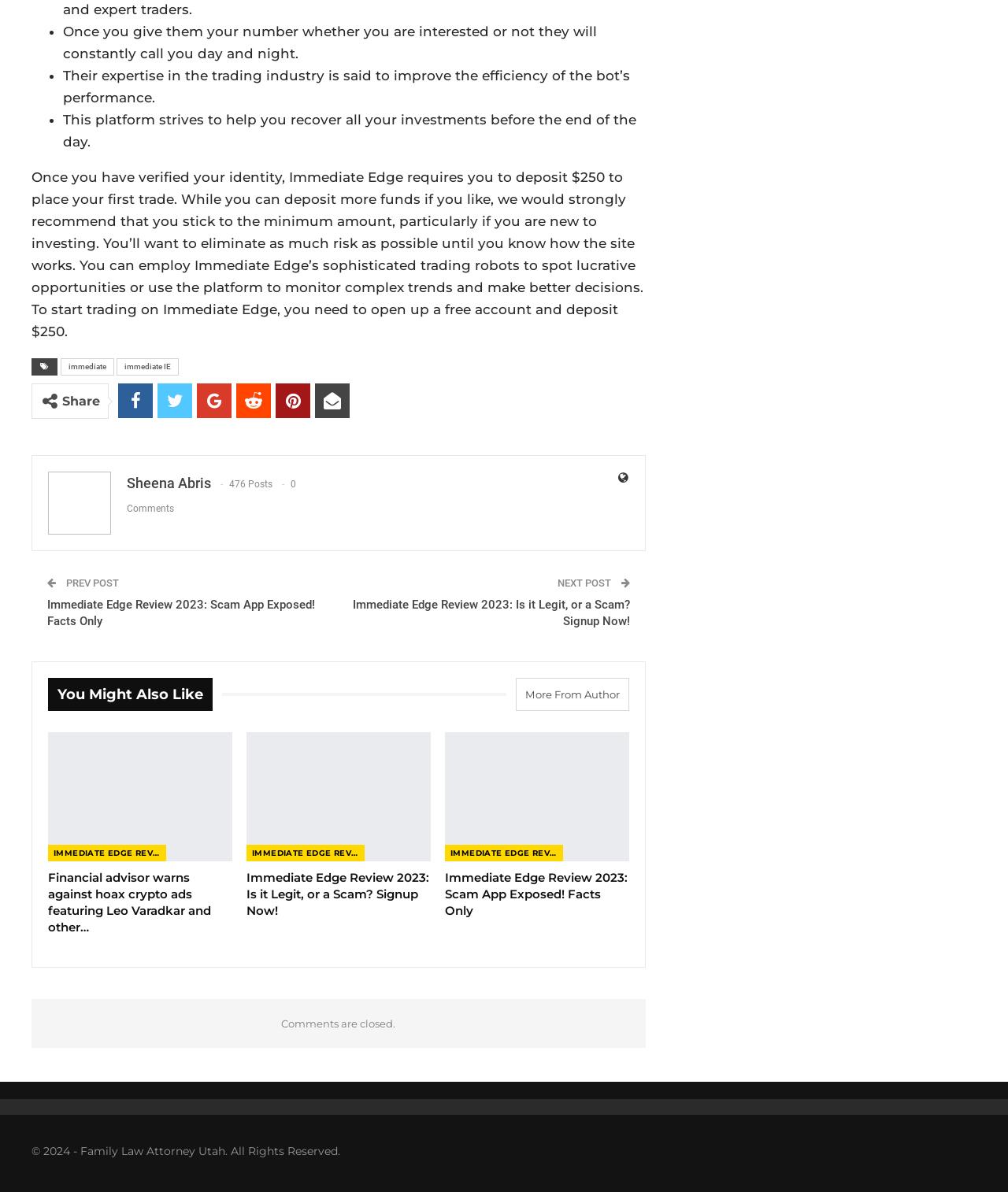Find the bounding box coordinates of the clickable region needed to perform the following instruction: "Click on the 'Share' button". The coordinates should be provided as four float numbers between 0 and 1, i.e., [left, top, right, bottom].

[0.062, 0.33, 0.099, 0.343]